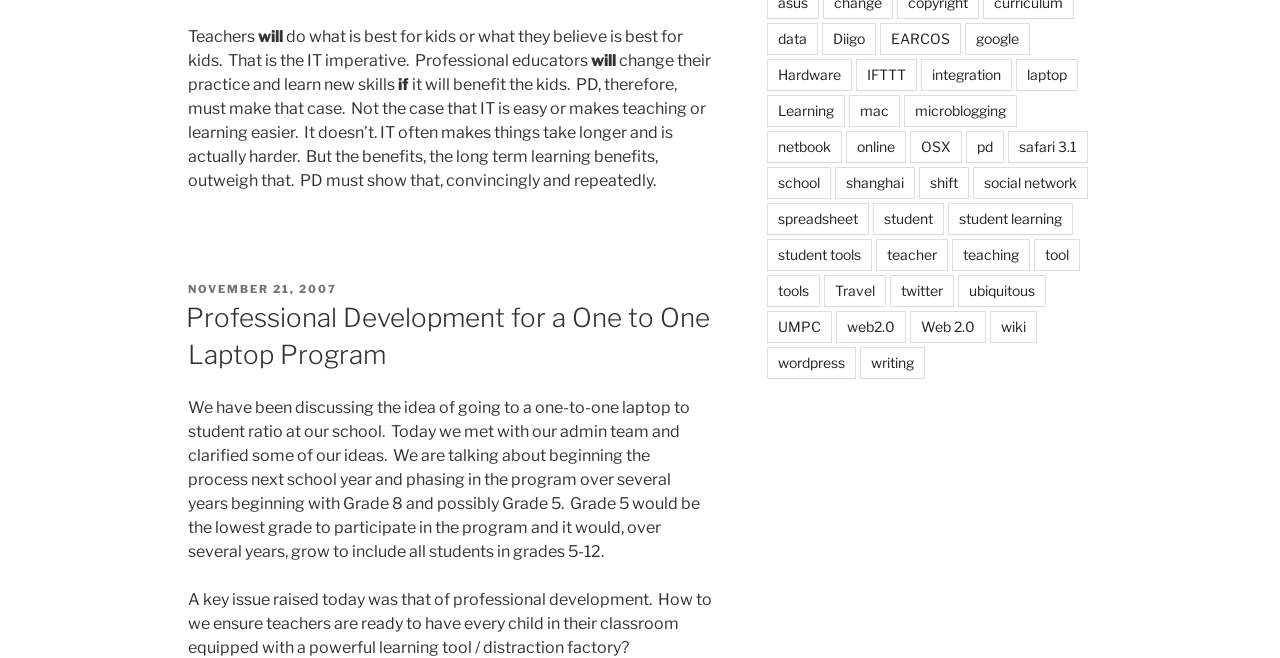Can you provide the bounding box coordinates for the element that should be clicked to implement the instruction: "Click on the link 'google'"?

[0.754, 0.035, 0.804, 0.084]